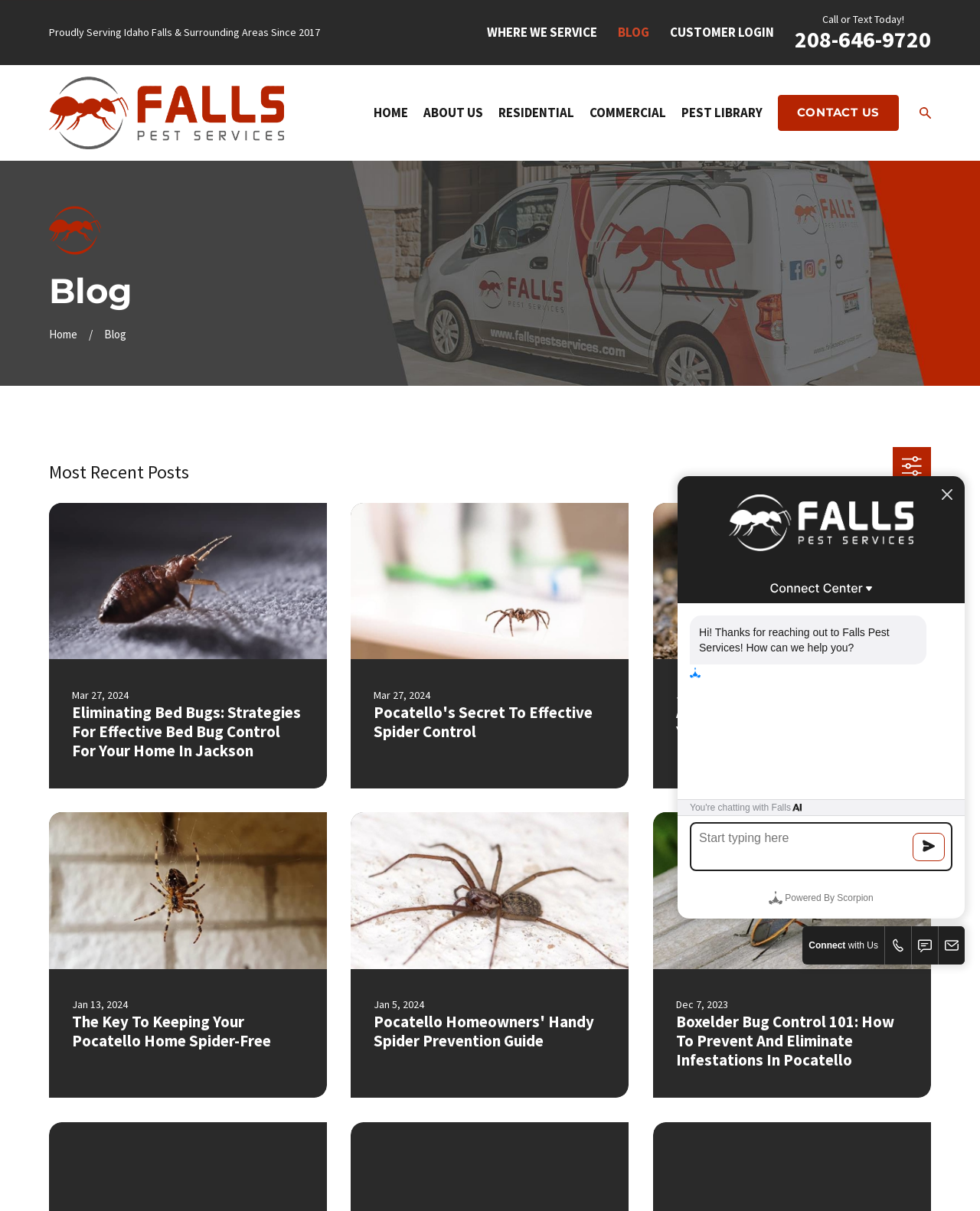Specify the bounding box coordinates of the area that needs to be clicked to achieve the following instruction: "Read the 'Most Recent Posts'".

[0.05, 0.378, 0.193, 0.401]